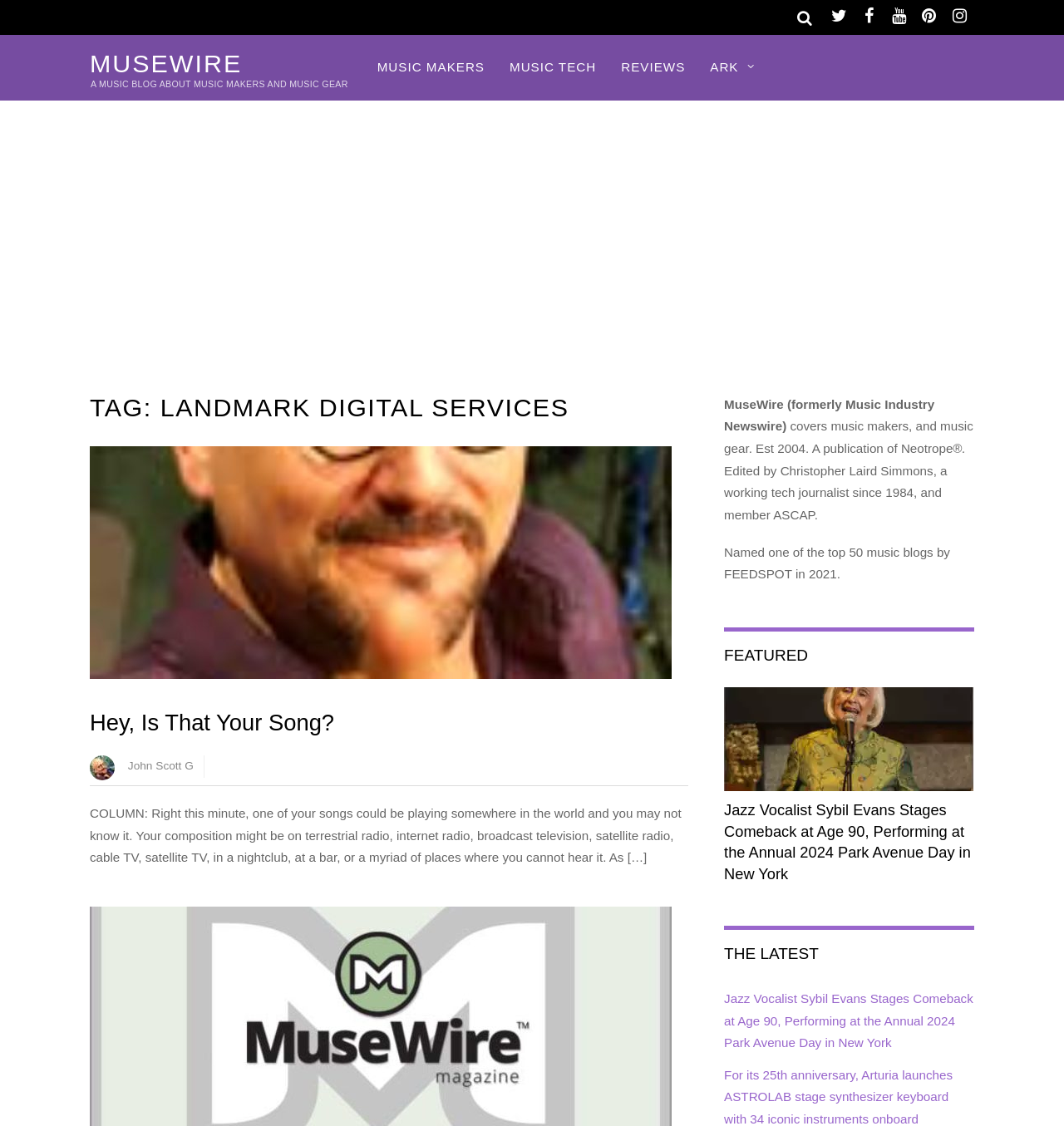Determine the bounding box coordinates of the region to click in order to accomplish the following instruction: "Learn more about John Scott G". Provide the coordinates as four float numbers between 0 and 1, specifically [left, top, right, bottom].

[0.12, 0.675, 0.182, 0.686]